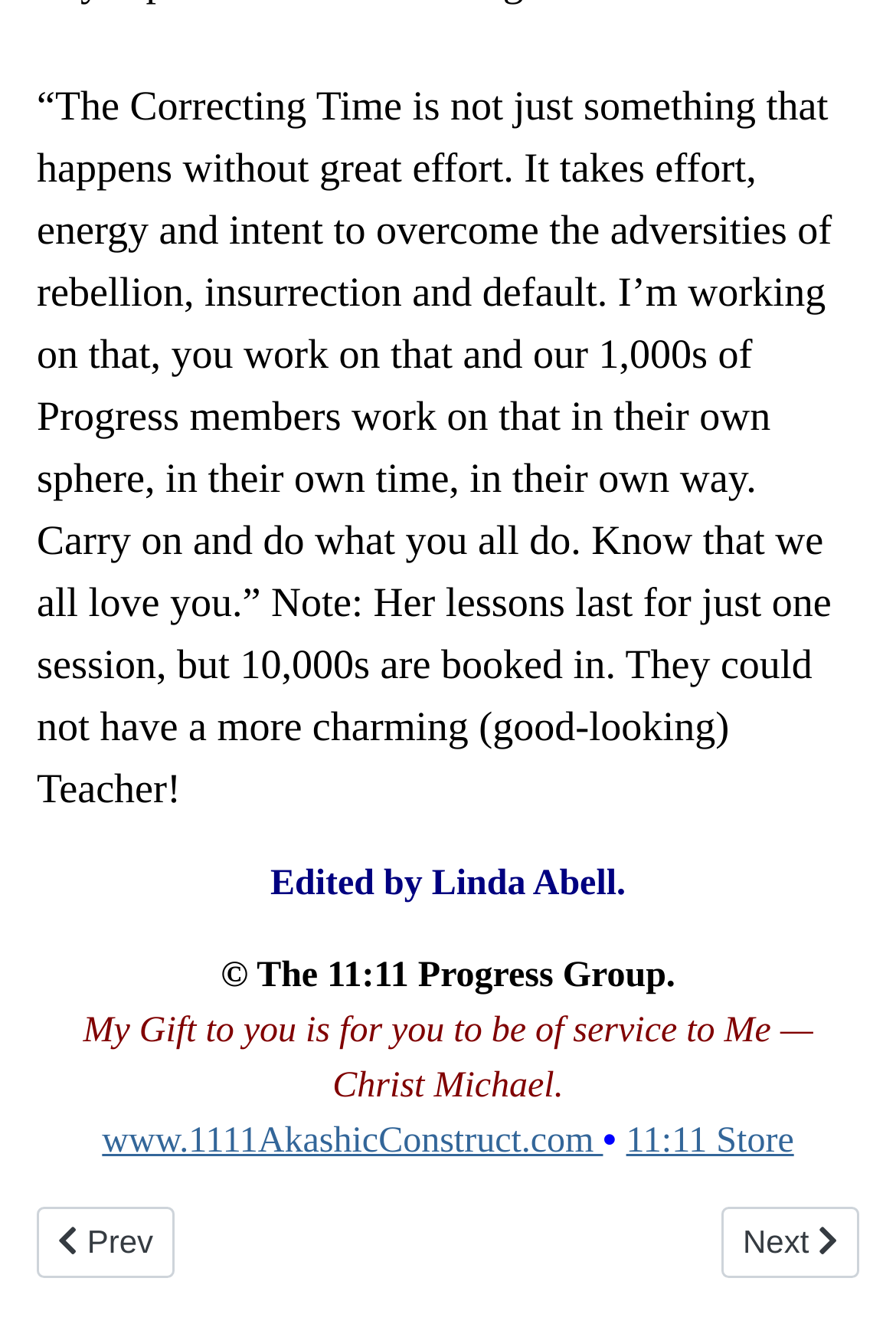What is the name of the website mentioned in the article?
Using the picture, provide a one-word or short phrase answer.

1111AkashicConstruct.com